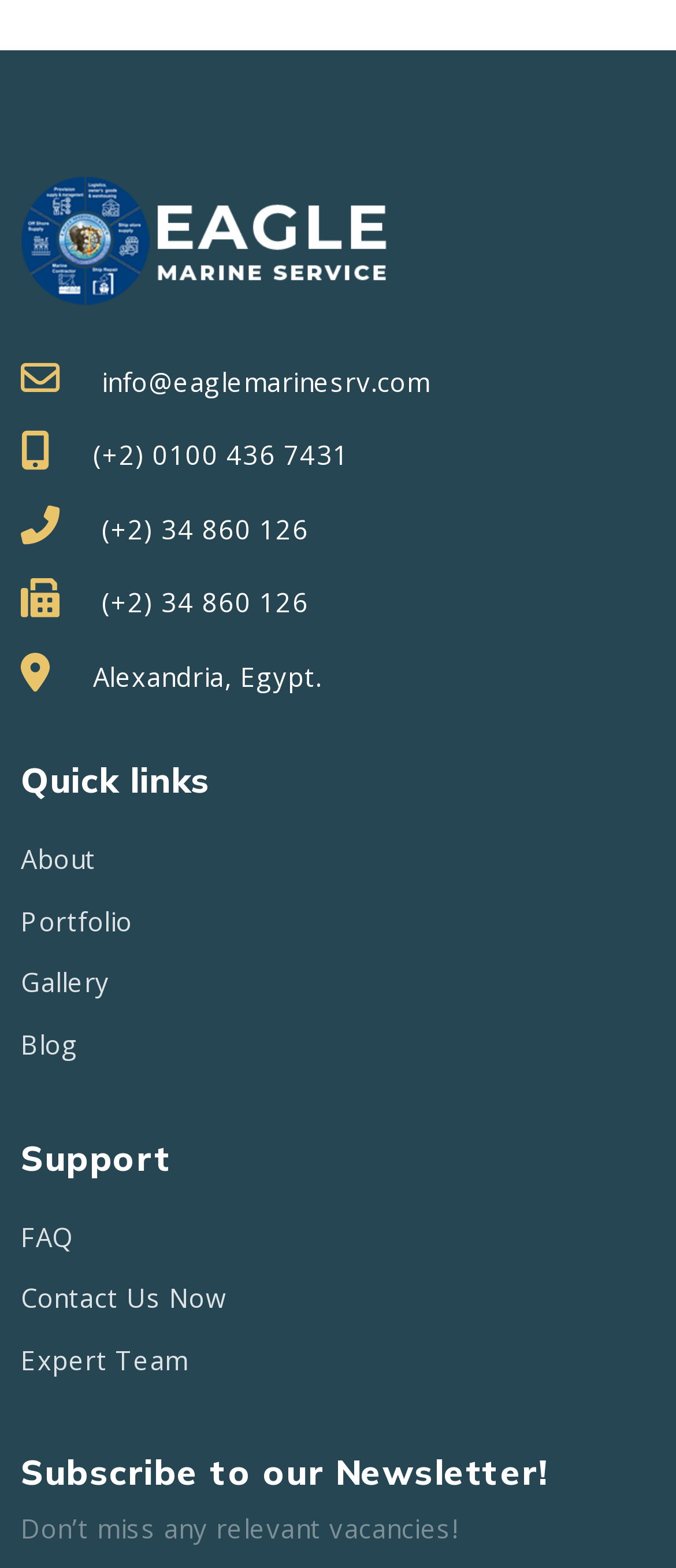Identify the bounding box coordinates of the region I need to click to complete this instruction: "Skip to main content".

None